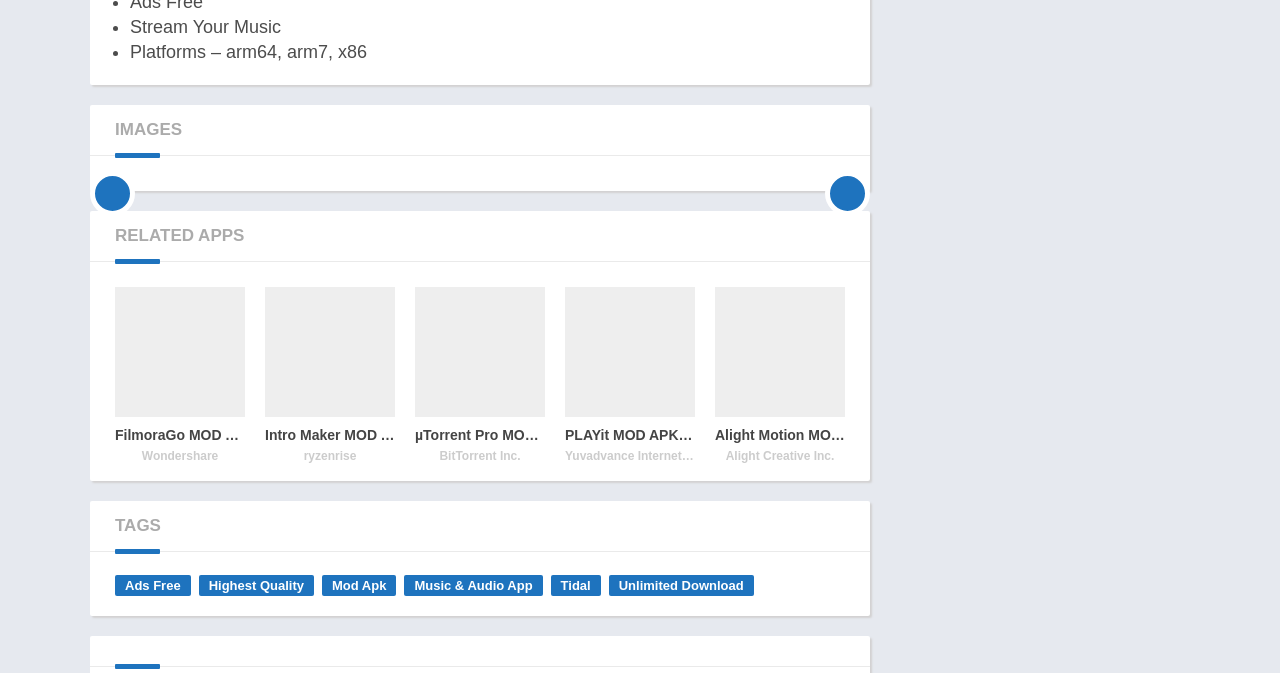Please answer the following question using a single word or phrase: What is the purpose of the 'Unlimited Download' link?

Unlimited Download